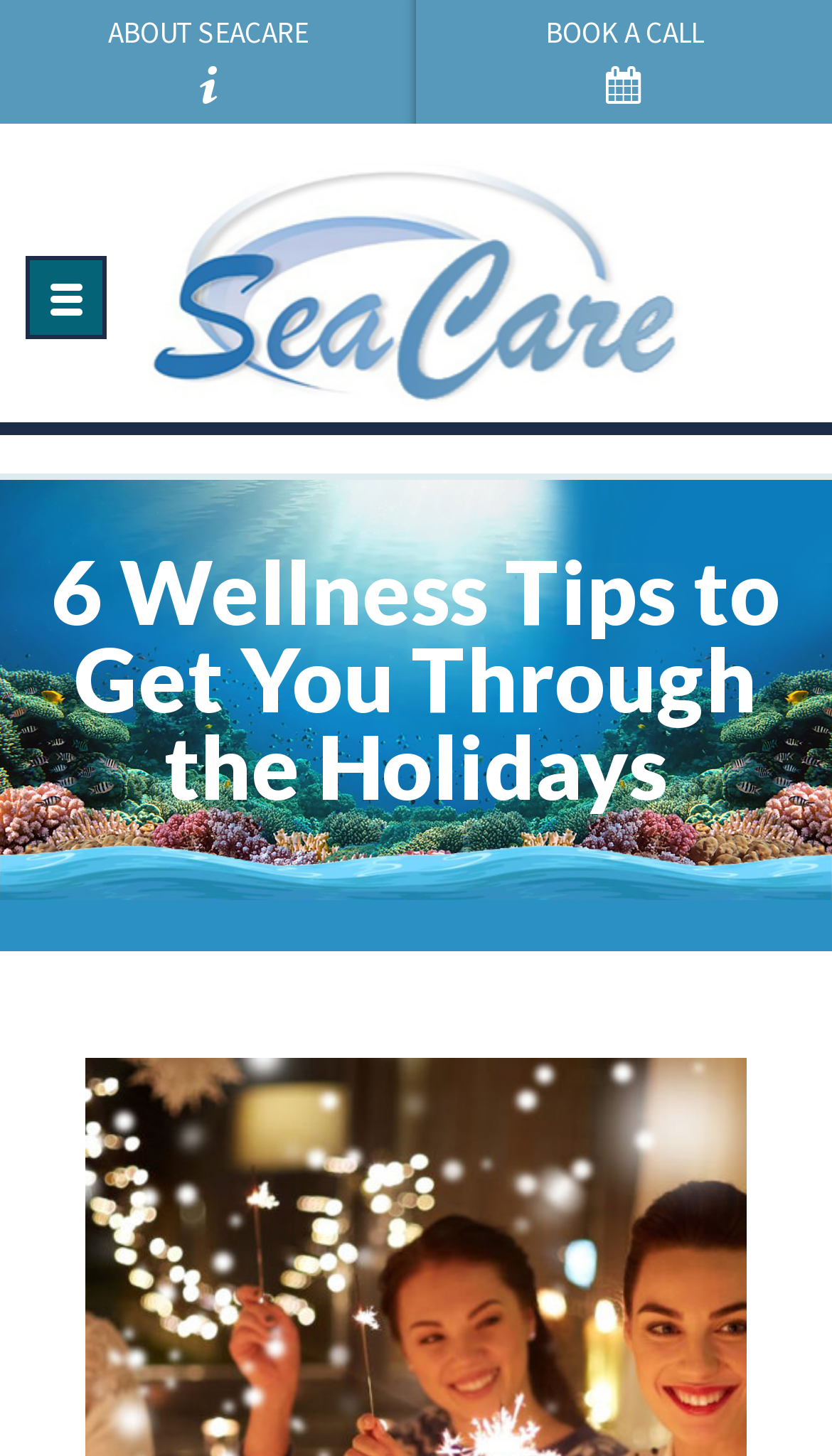Determine the primary headline of the webpage.

6 Wellness Tips to Get You Through the Holidays